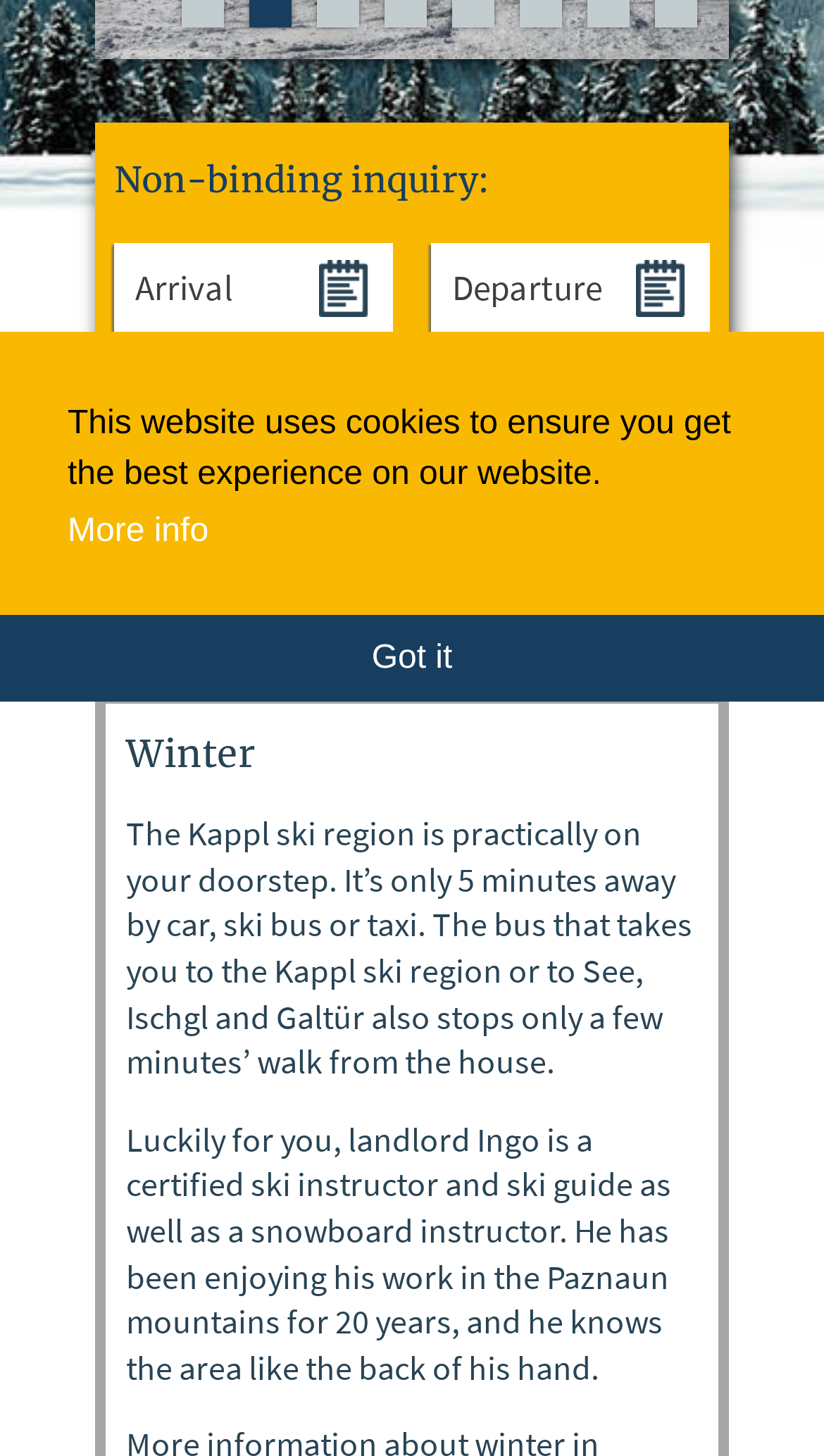Identify the coordinates of the bounding box for the element described below: "Data privacy". Return the coordinates as four float numbers between 0 and 1: [left, top, right, bottom].

[0.141, 0.444, 0.885, 0.498]